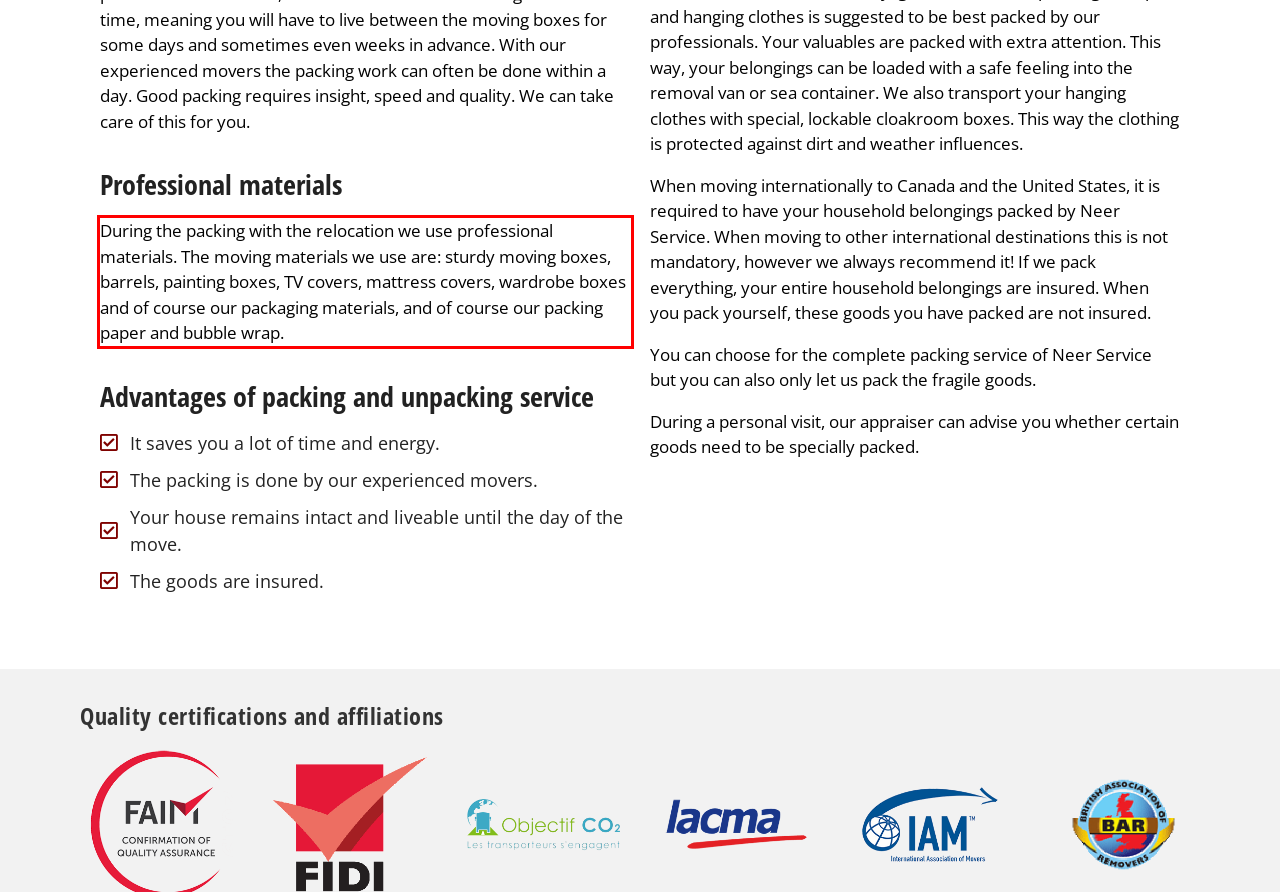Please perform OCR on the text within the red rectangle in the webpage screenshot and return the text content.

During the packing with the relocation we use professional materials. The moving materials we use are: sturdy moving boxes, barrels, painting boxes, TV covers, mattress covers, wardrobe boxes and of course our packaging materials, and of course our packing paper and bubble wrap.